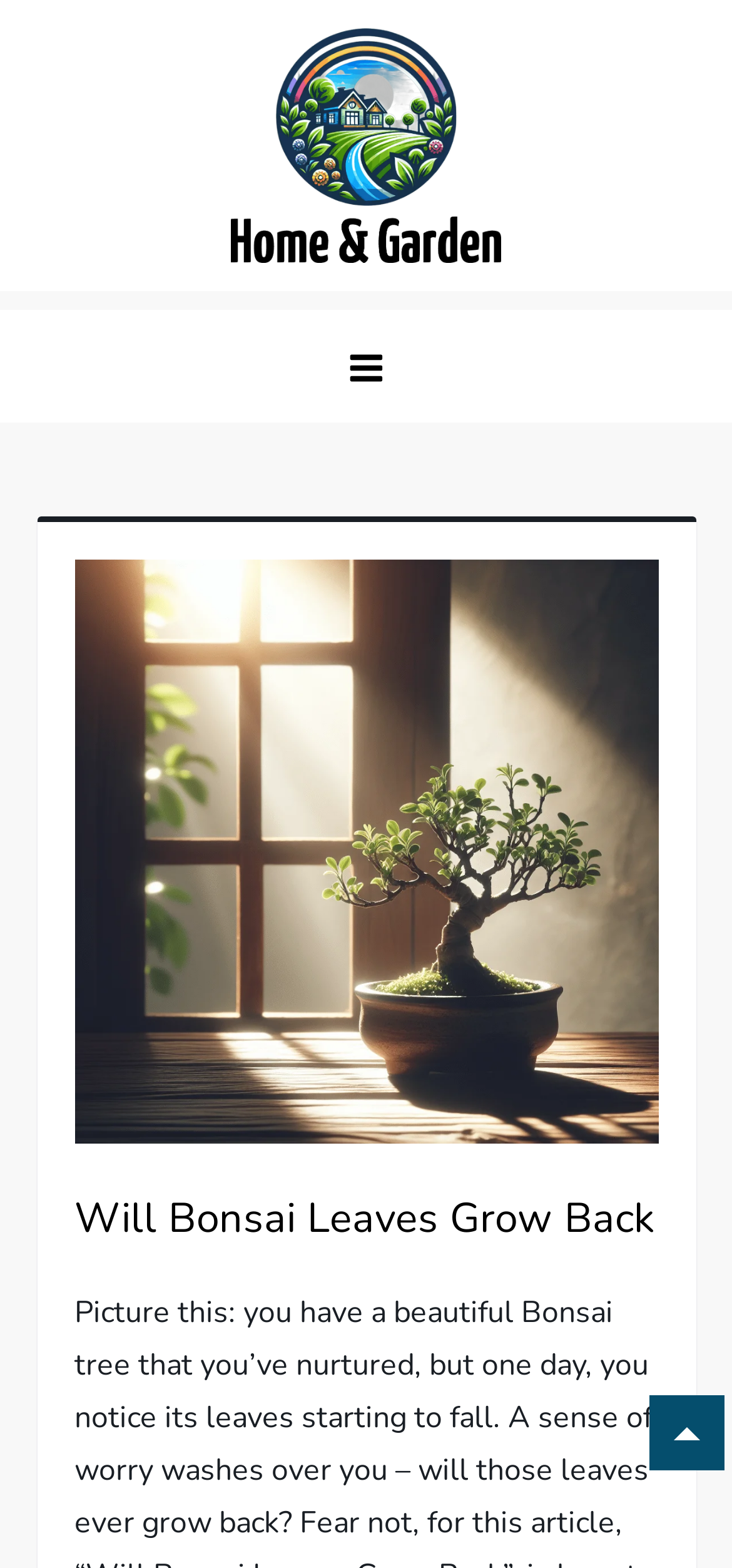What is the tagline of the website?
Based on the image, provide your answer in one word or phrase.

Art & Aloes to Zips & Zappos